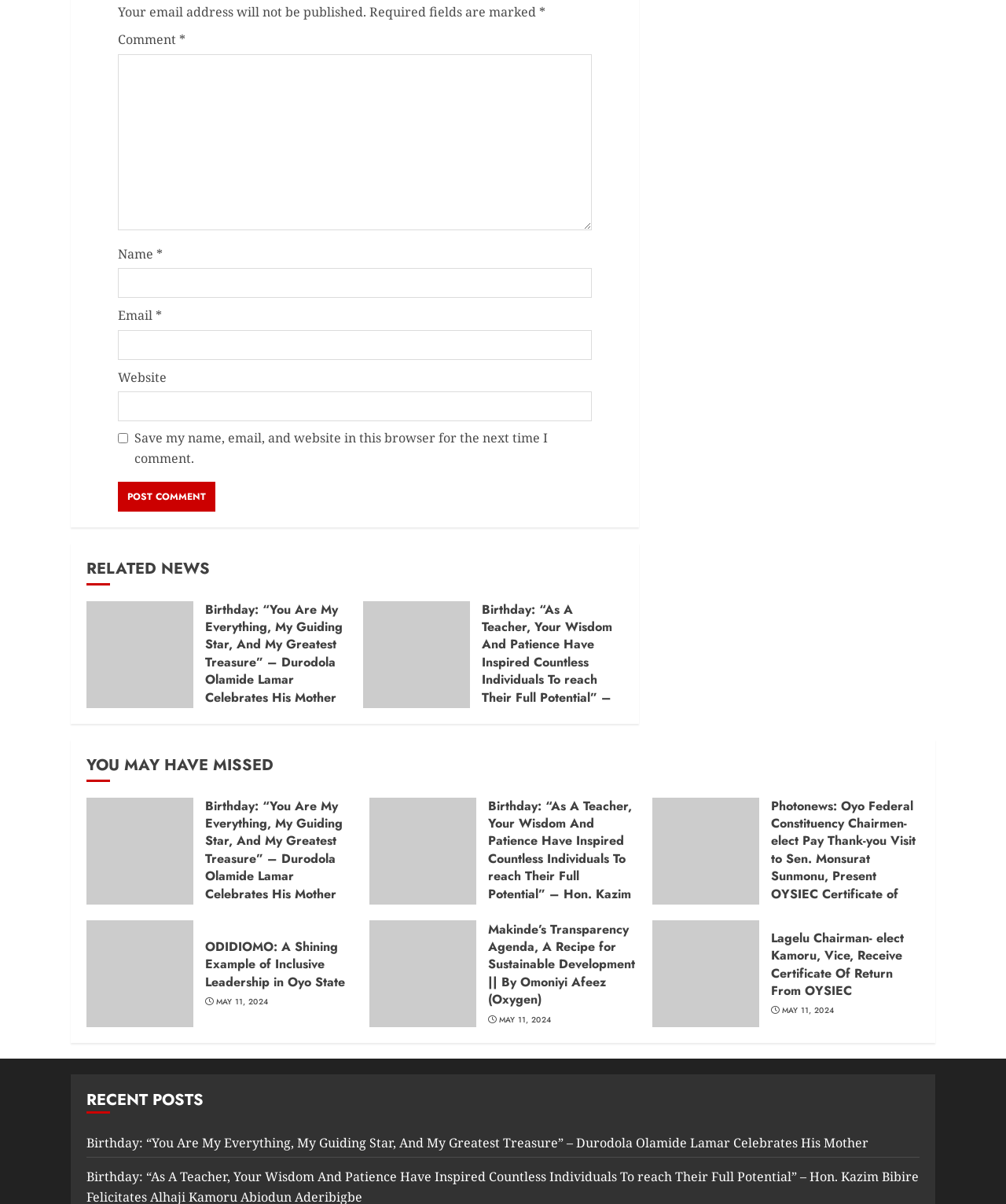How many comment fields are there?
Kindly answer the question with as much detail as you can.

I counted the number of text boxes with labels 'Comment', 'Name', 'Email', and 'Website', which are all required fields for commenting, and found 4 fields in total.